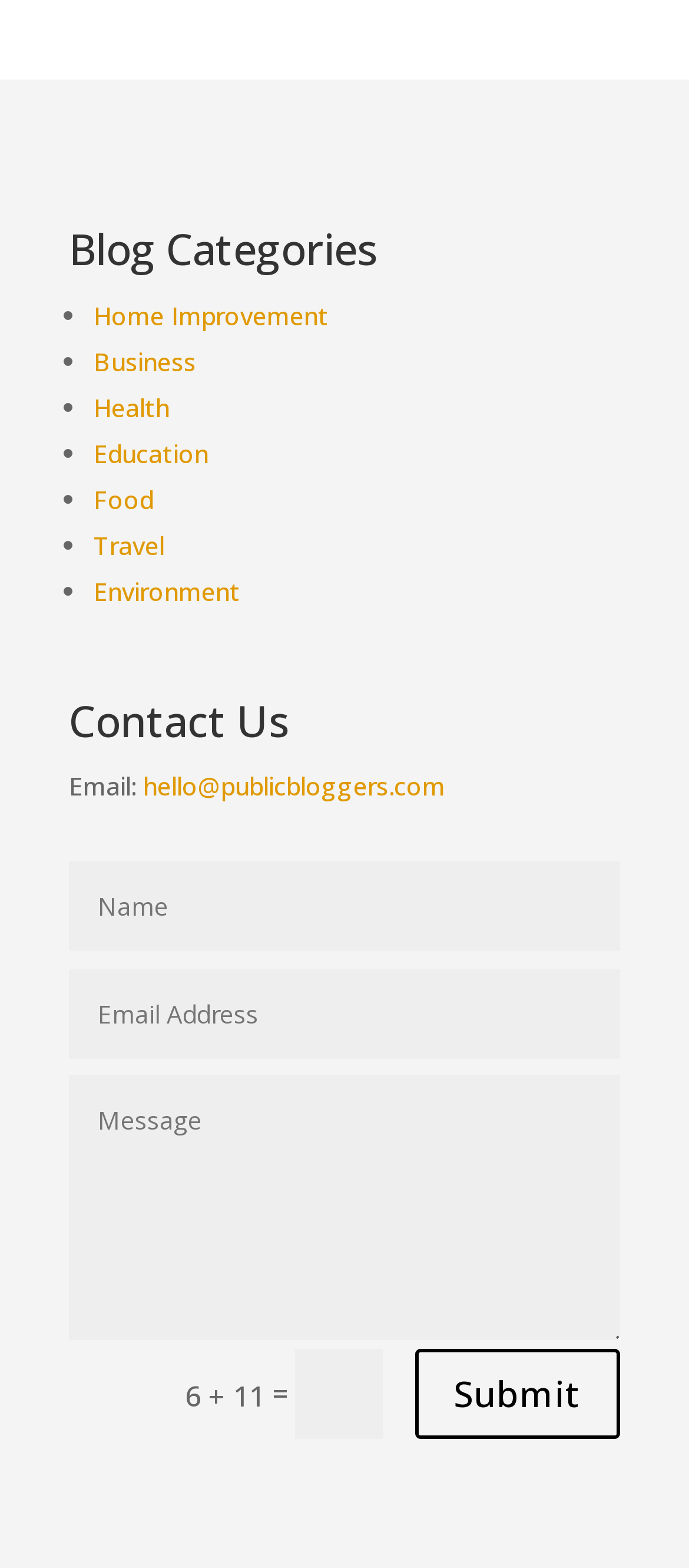Please identify the bounding box coordinates of the element on the webpage that should be clicked to follow this instruction: "Fill in the first textbox". The bounding box coordinates should be given as four float numbers between 0 and 1, formatted as [left, top, right, bottom].

[0.101, 0.549, 0.9, 0.607]